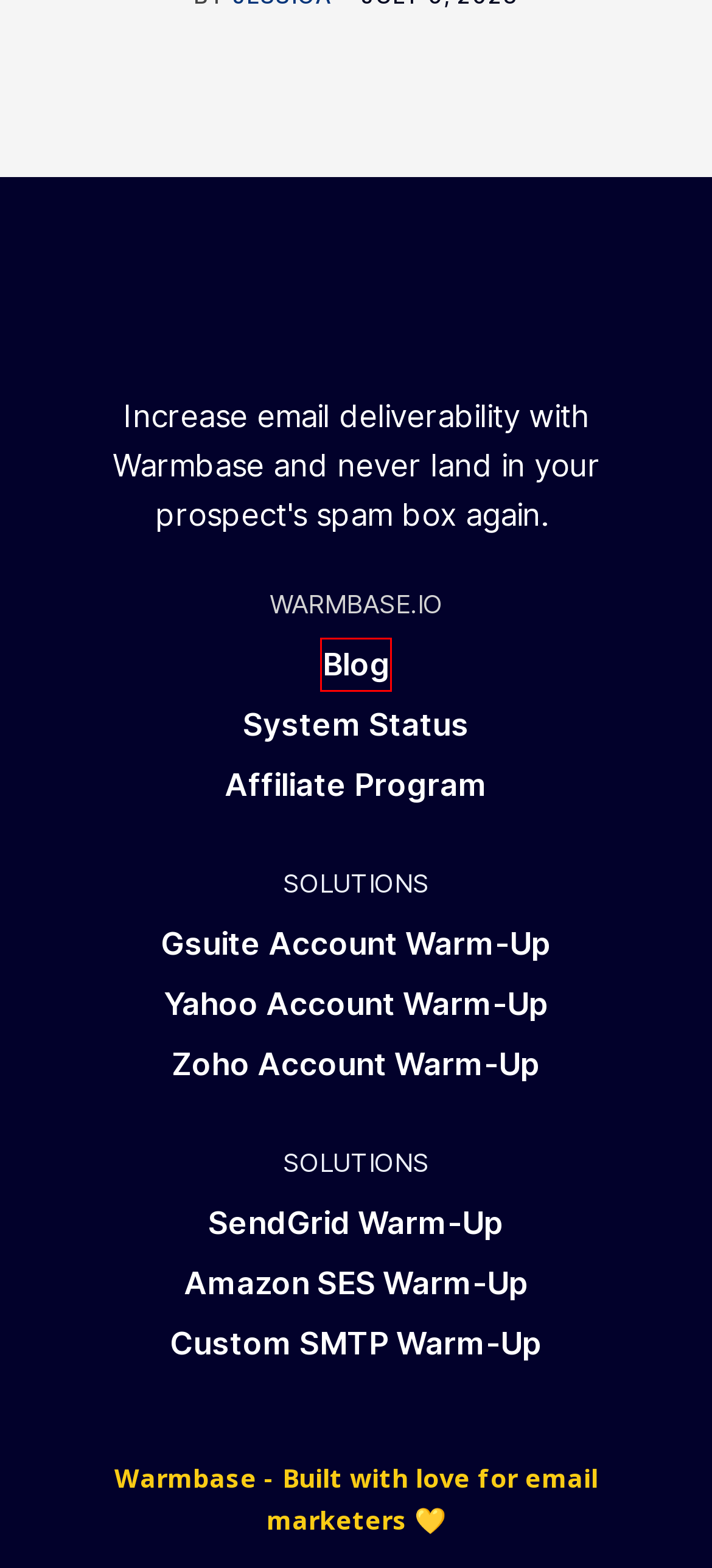Given a webpage screenshot with a red bounding box around a particular element, identify the best description of the new webpage that will appear after clicking on the element inside the red bounding box. Here are the candidates:
A. Gsuite WarmUp Tool
B. Warmbase: Amazon SES warmup tool
C. Warmbase: Sendgrid warmup tool
D. Email Deliverability and Reputation Blog
E. SMTP WarmUp Tool
F. Warmbase status
G. Warmbase: Yahoo warmup tool
H. Zoho WarmUp Tool

D